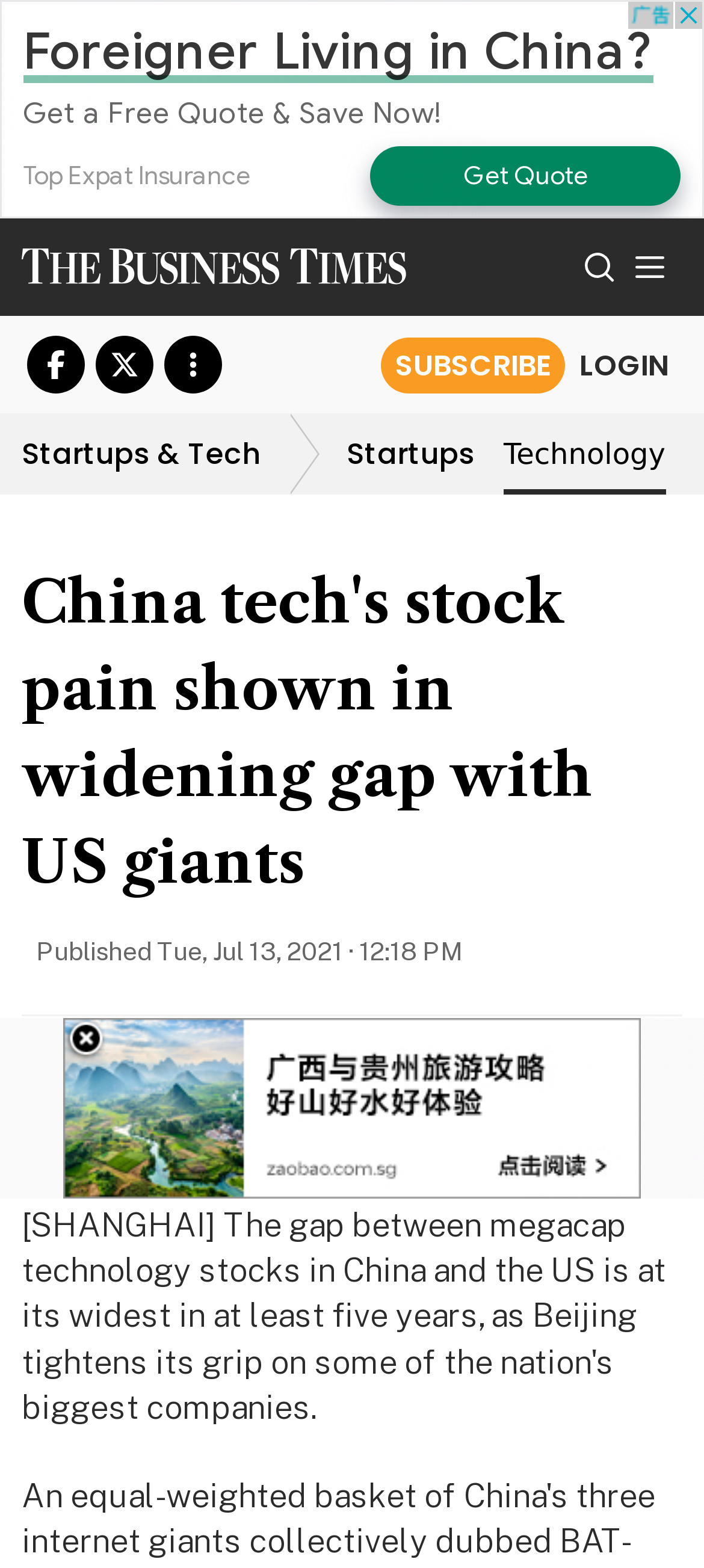What is the date of the article?
Please provide a single word or phrase as your answer based on the screenshot.

Tue, Jul 13, 2021